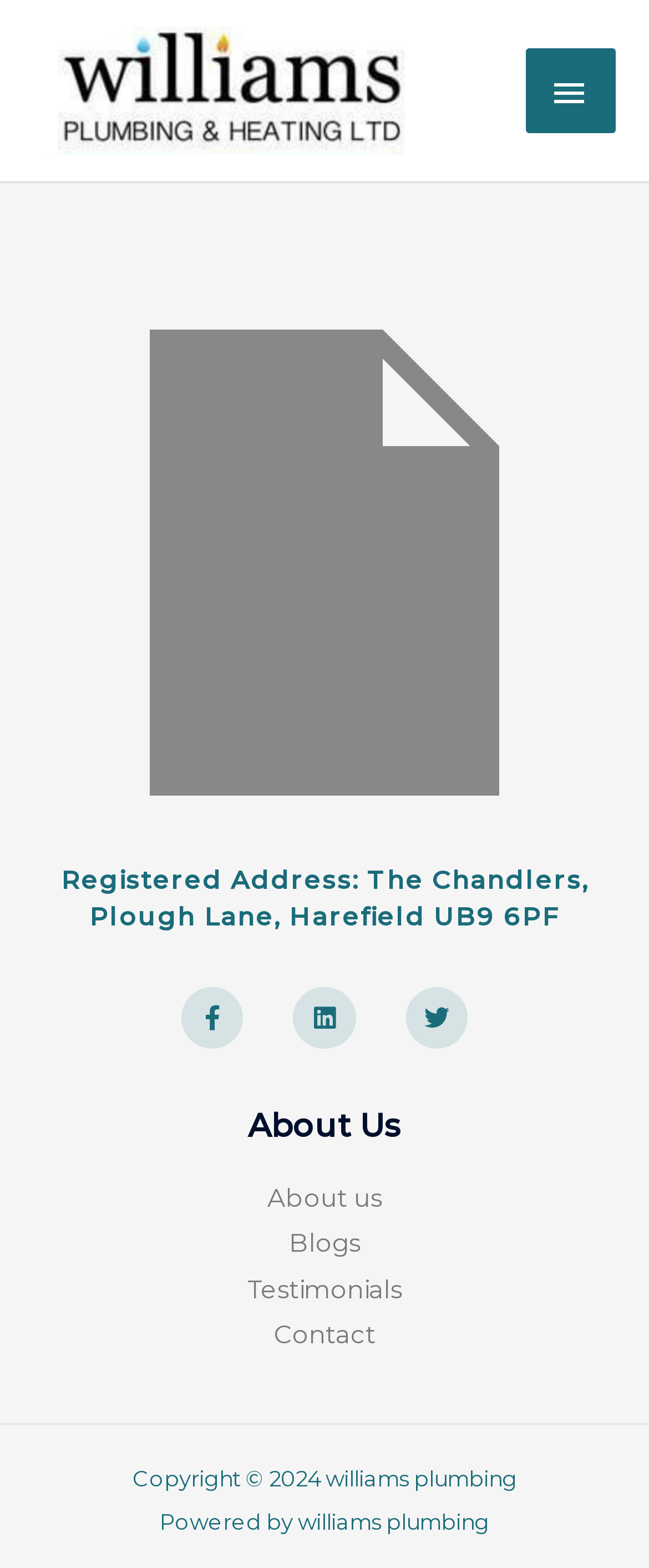Who powers the website?
Please use the image to deliver a detailed and complete answer.

I read the text at the bottom of the page that says 'Powered by williams plumbing' and found that the website is powered by Williams Plumbing.